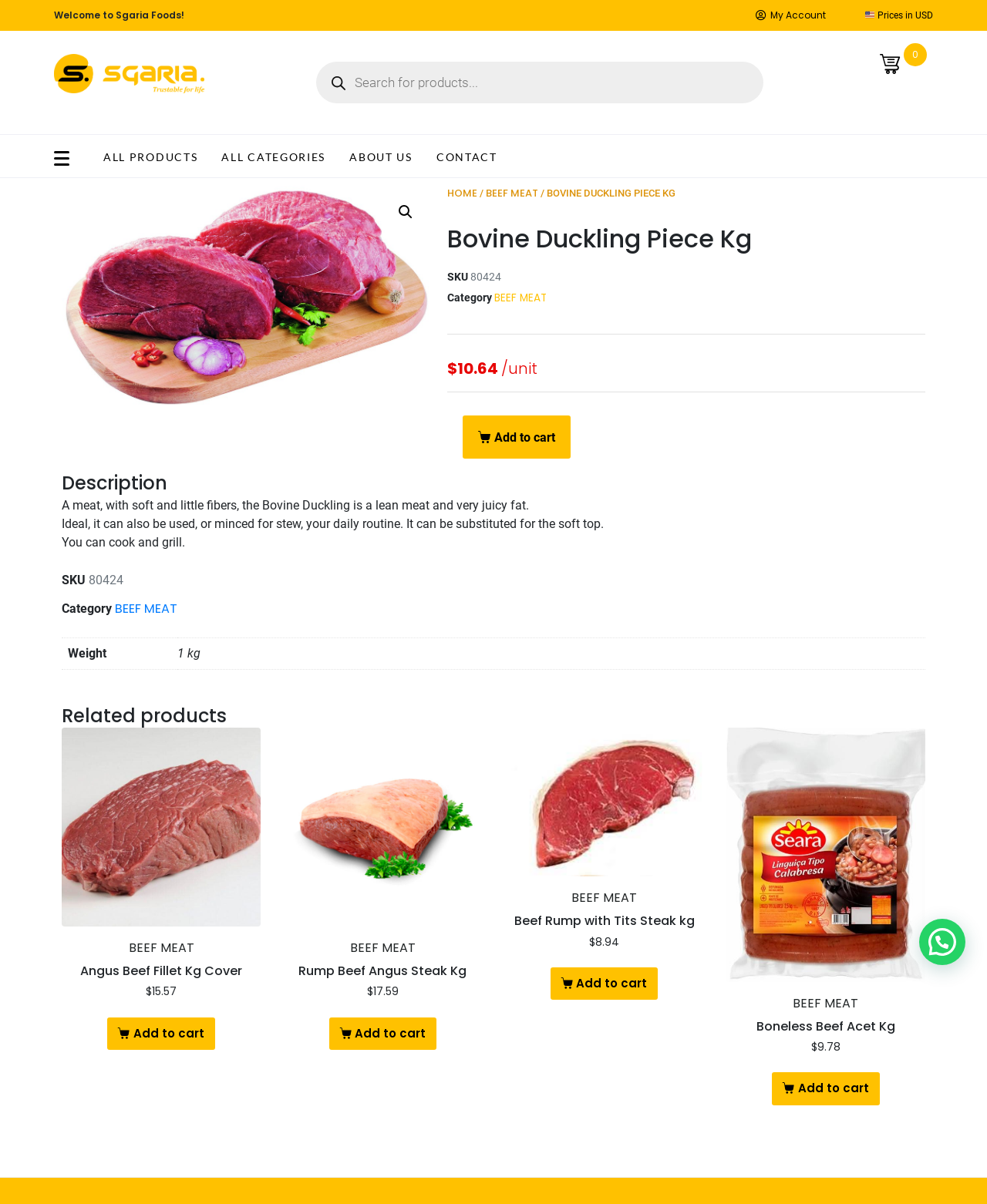Based on the element description: "ABOUT US", identify the bounding box coordinates for this UI element. The coordinates must be four float numbers between 0 and 1, listed as [left, top, right, bottom].

[0.354, 0.125, 0.418, 0.147]